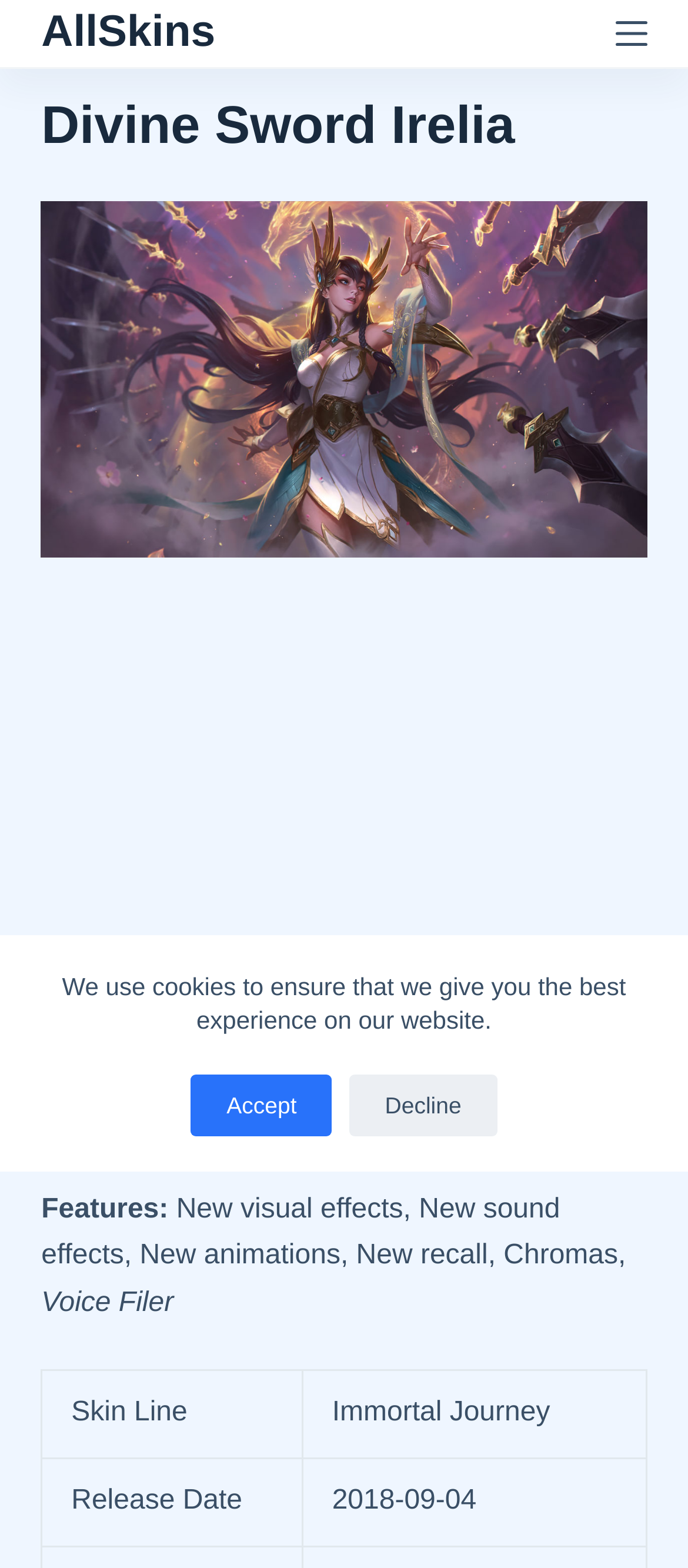What is the name of the skin?
Provide a comprehensive and detailed answer to the question.

The name of the skin can be found in the header section of the webpage, which is 'Divine Sword Irelia'.